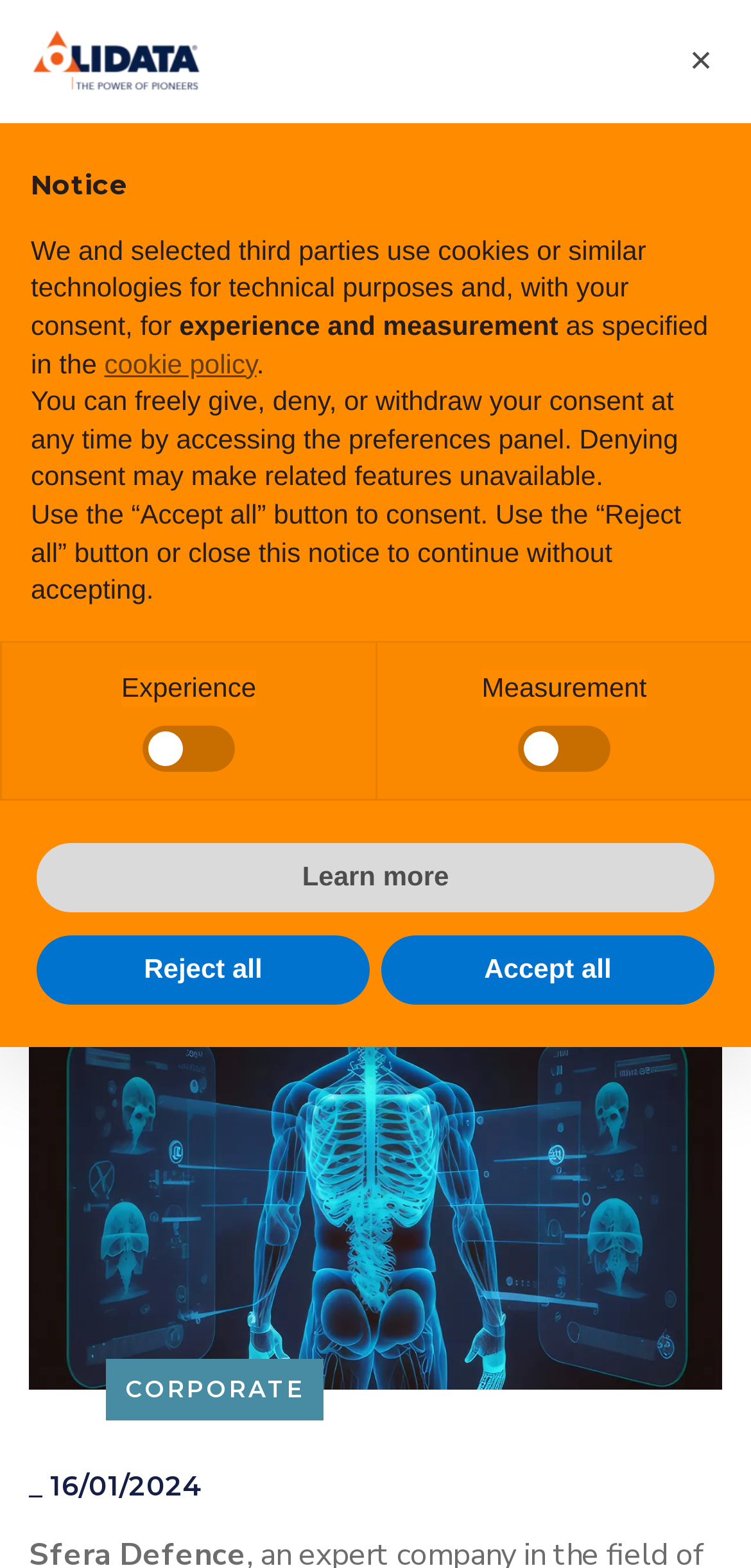Find the primary header on the webpage and provide its text.

Sfera Defence is the new Software House of the Olidata Group specialising in Cyber and Healthcare